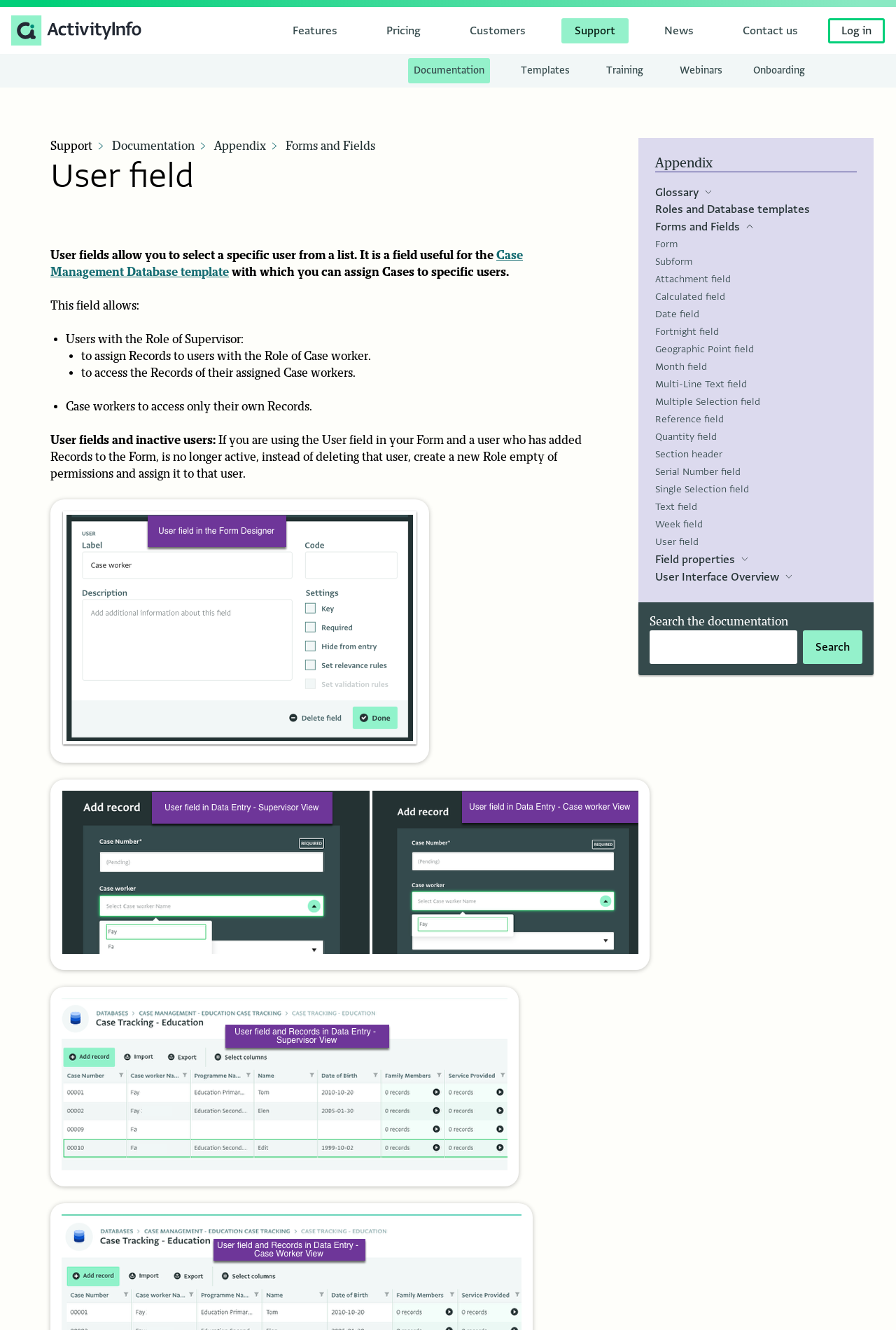Locate the bounding box coordinates of the segment that needs to be clicked to meet this instruction: "Click on the 'Support' link".

[0.627, 0.013, 0.702, 0.032]